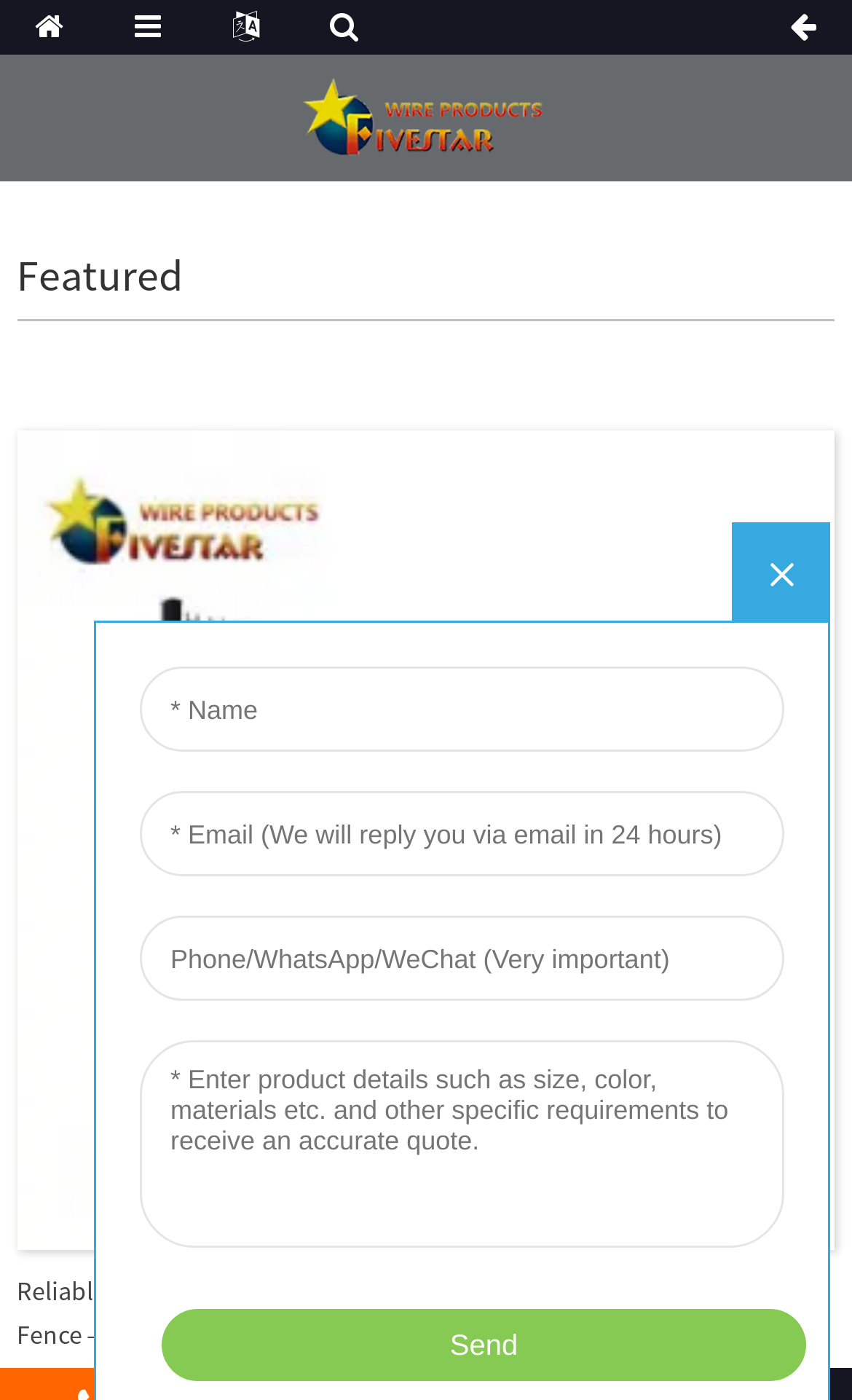Provide a brief response to the question below using one word or phrase:
What is the purpose of the link with a Unicode character?

Menu or navigation